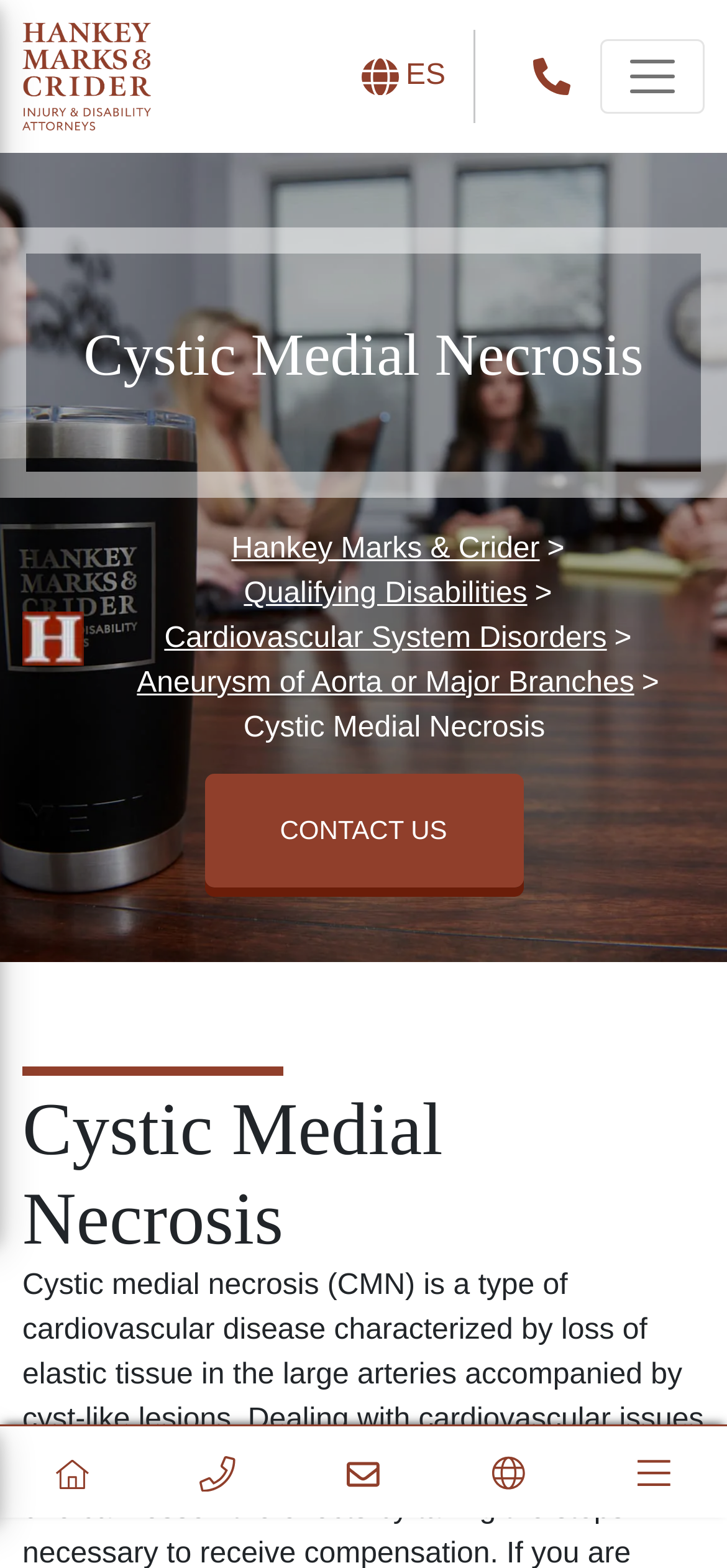Determine the main heading text of the webpage.

Cystic Medial Necrosis